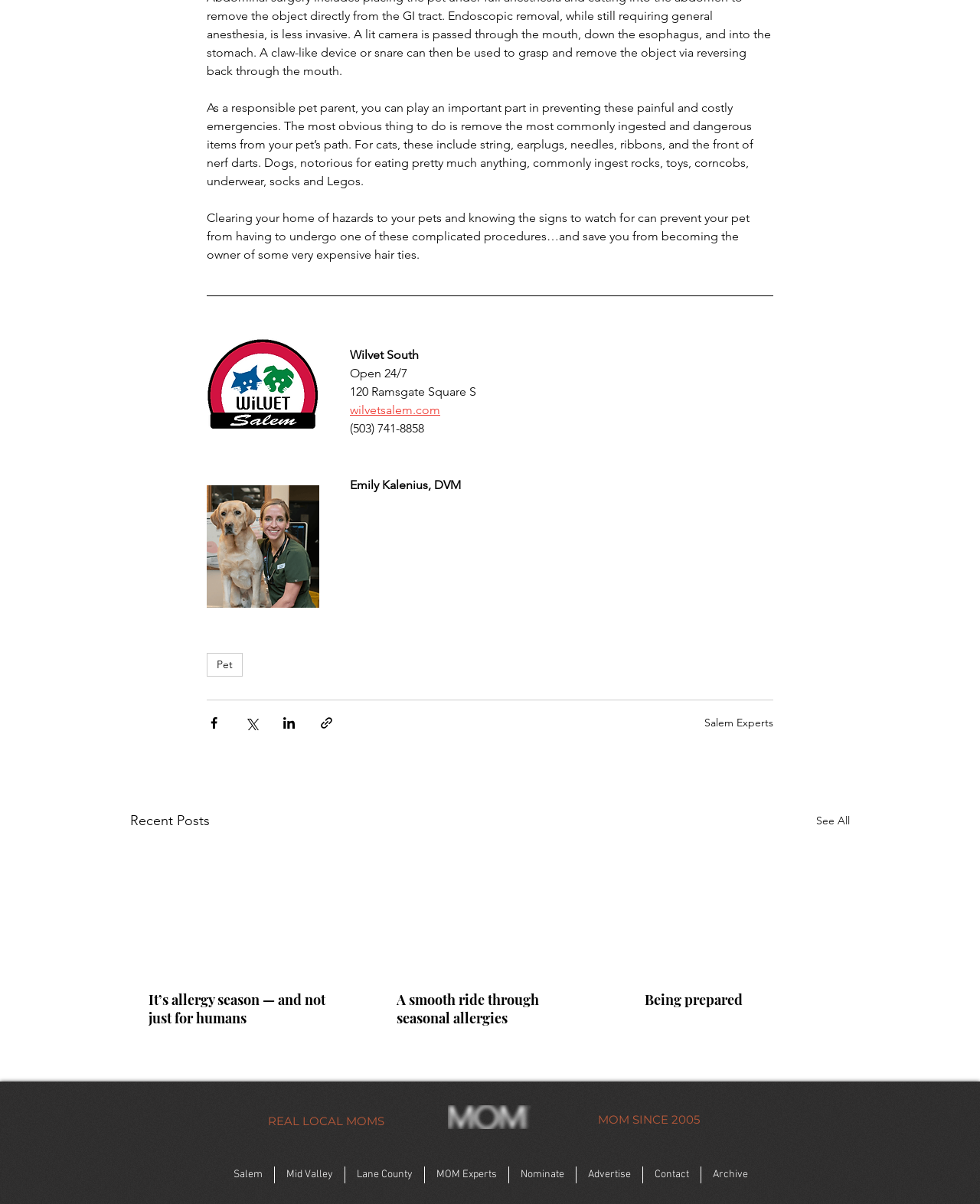Please specify the coordinates of the bounding box for the element that should be clicked to carry out this instruction: "Click the link to wilvetsalem.com". The coordinates must be four float numbers between 0 and 1, formatted as [left, top, right, bottom].

[0.357, 0.335, 0.449, 0.347]